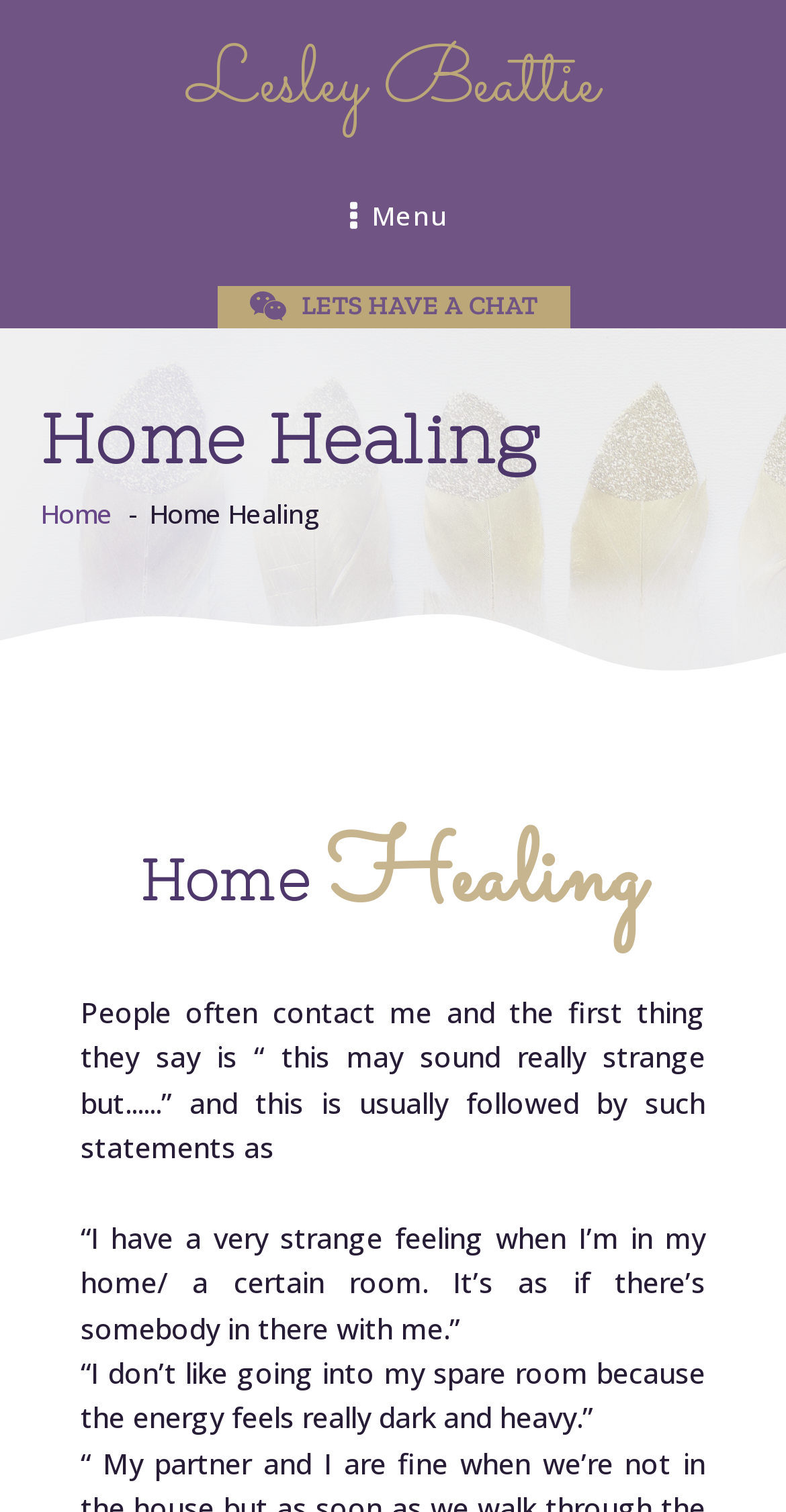What is the tone of the webpage's content?
Please provide a single word or phrase in response based on the screenshot.

Informal